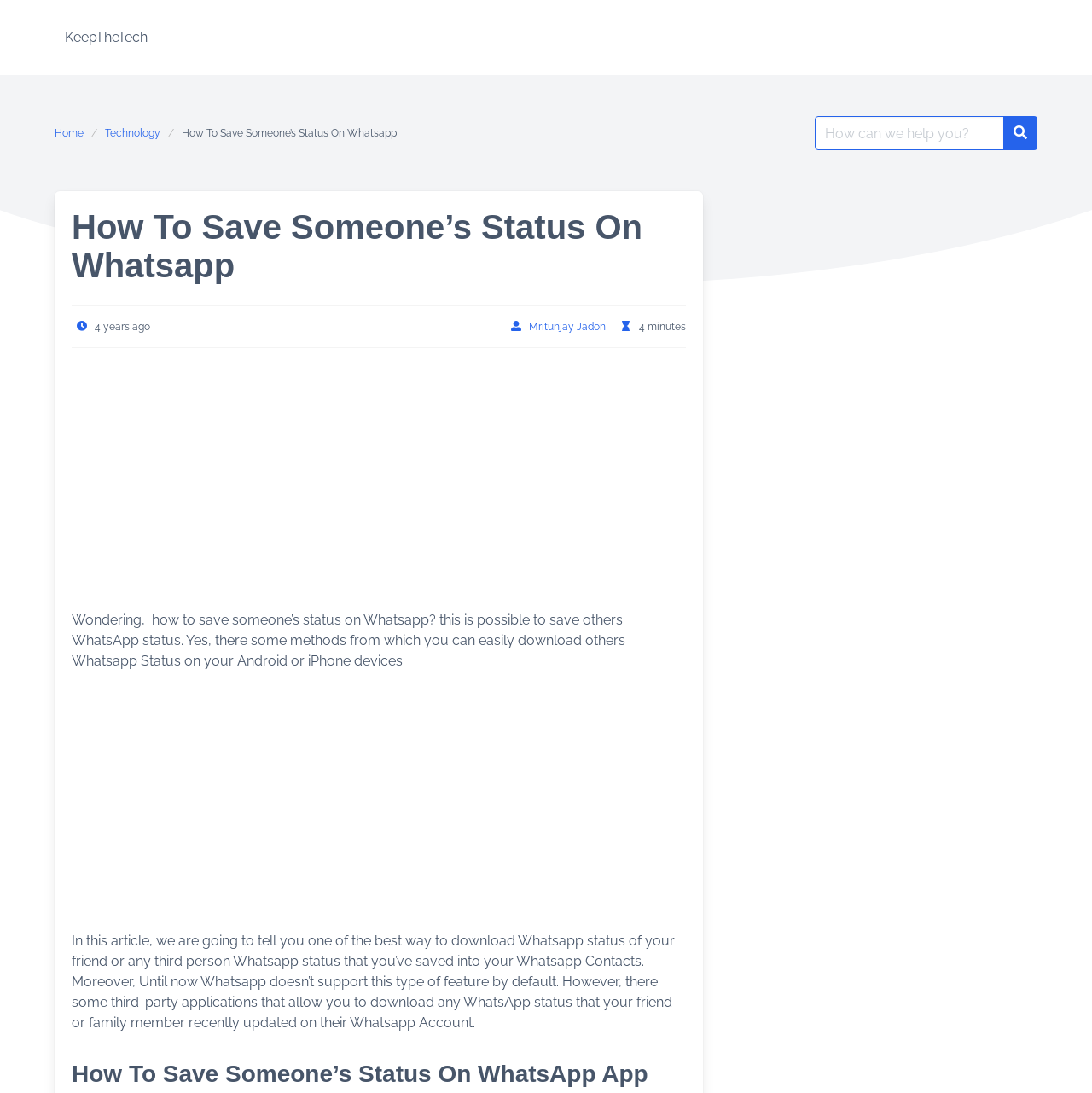Use one word or a short phrase to answer the question provided: 
What is the focus of this article?

Saving WhatsApp status